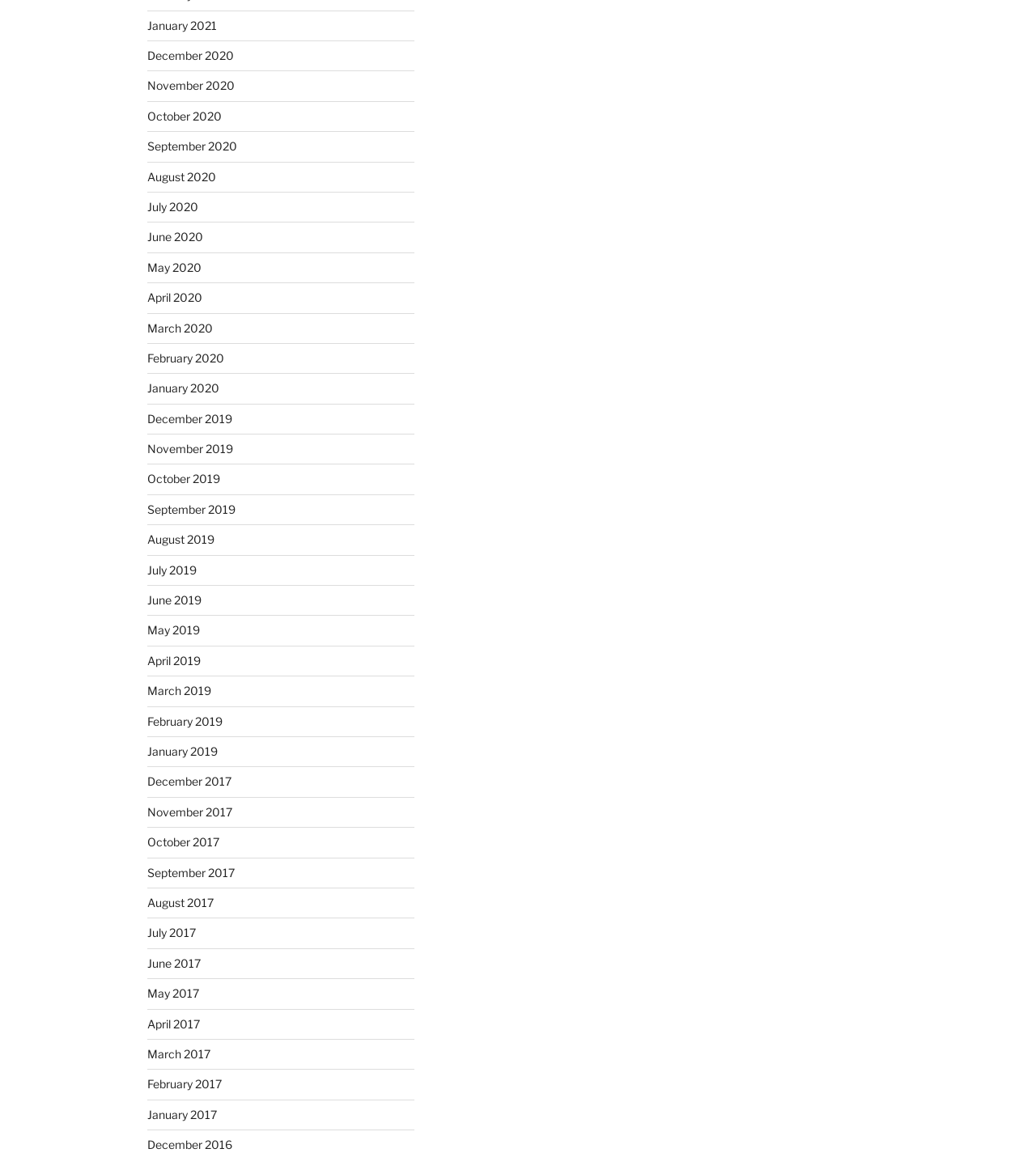Can you specify the bounding box coordinates of the area that needs to be clicked to fulfill the following instruction: "View November 2020"?

[0.142, 0.068, 0.227, 0.08]